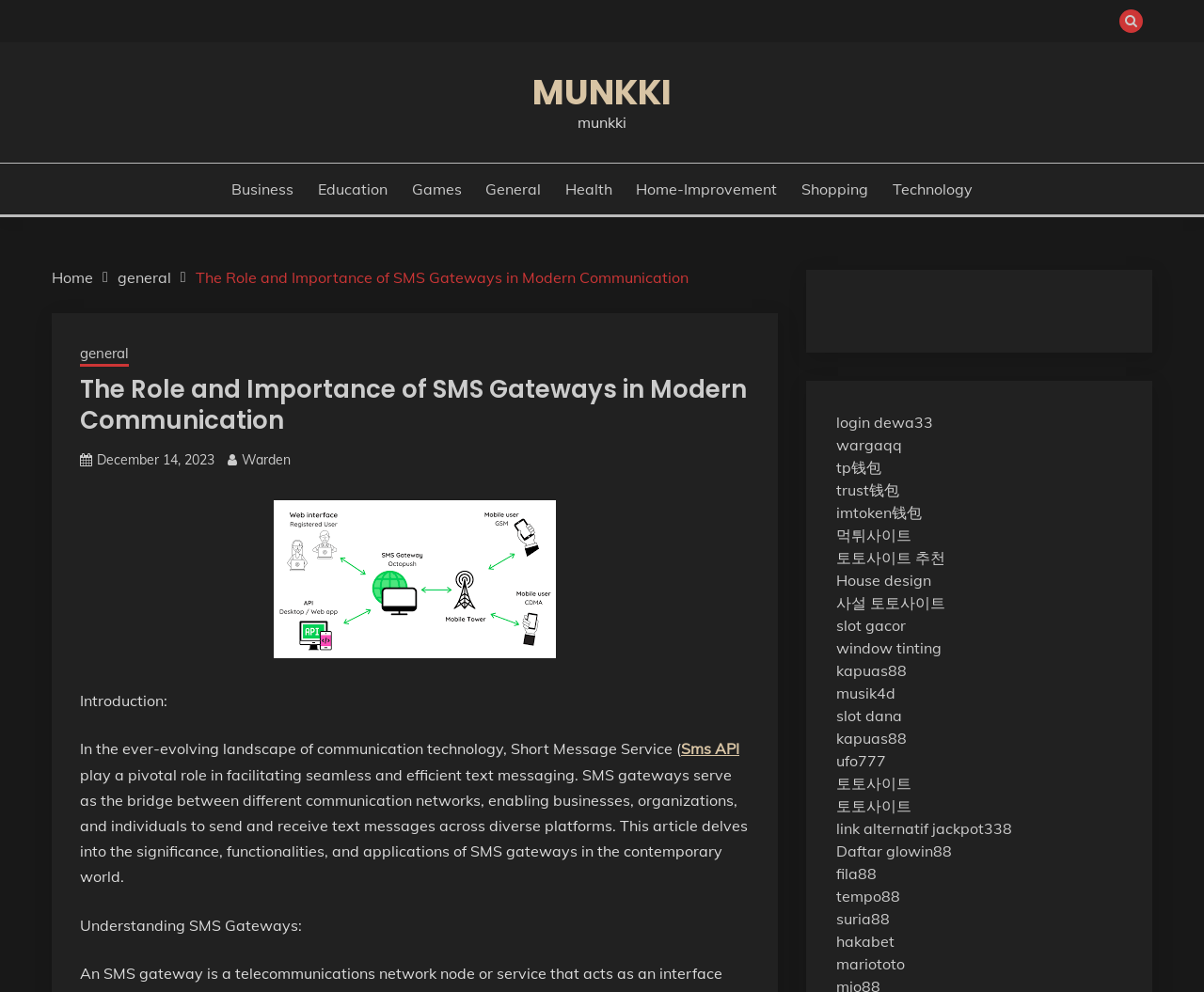Determine the main heading text of the webpage.

The Role and Importance of SMS Gateways in Modern Communication